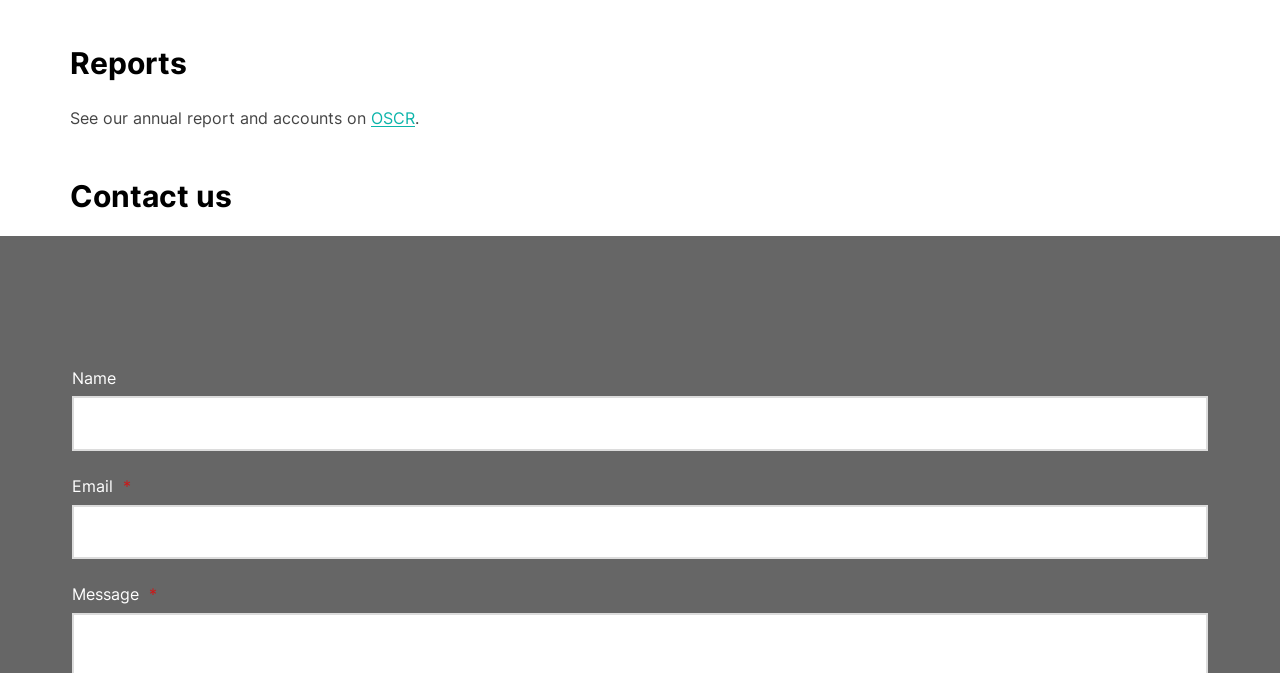How many textboxes are there in the contact form?
Look at the image and answer the question with a single word or phrase.

3